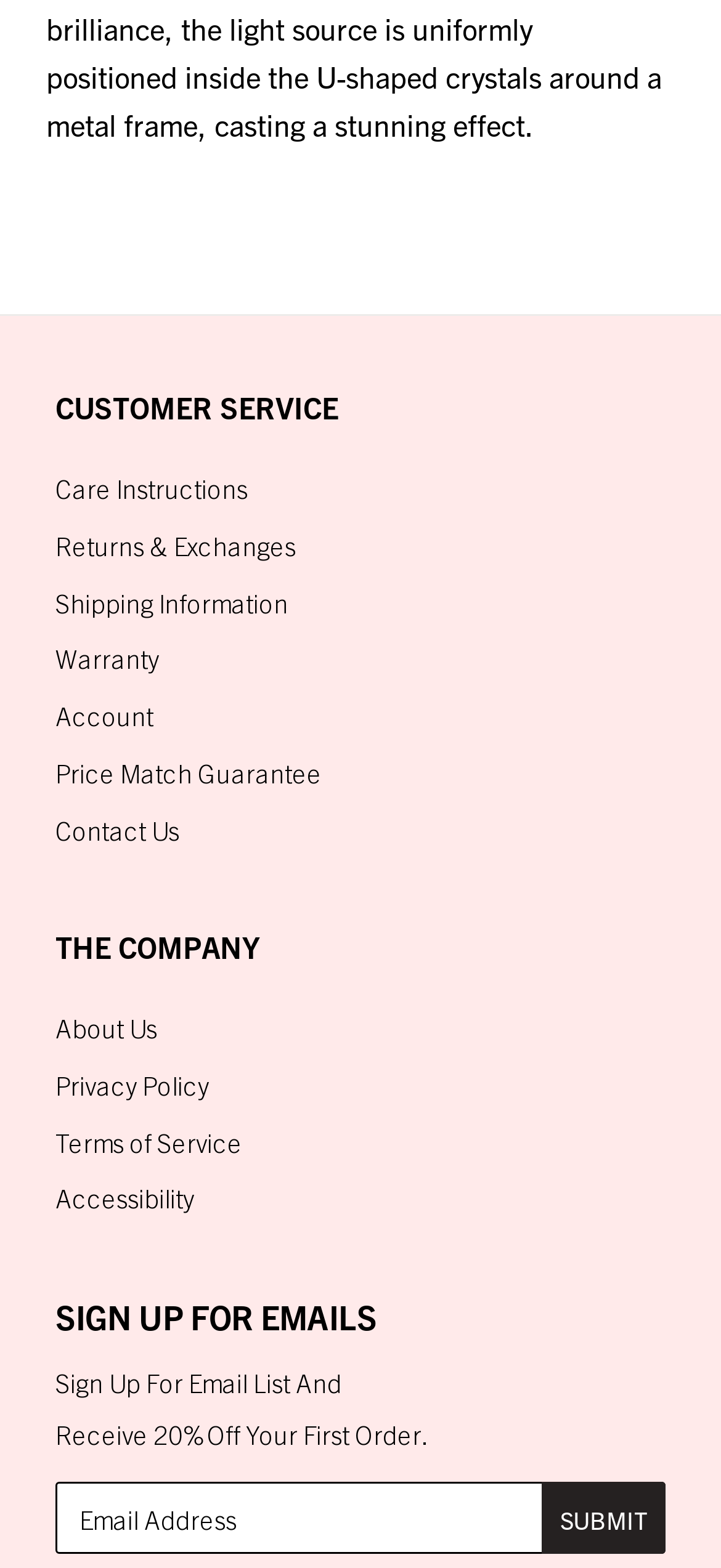Can you give a comprehensive explanation to the question given the content of the image?
How many links are under 'THE COMPANY' section?

Under the 'THE COMPANY' section, there are 4 links: 'About Us', 'Privacy Policy', 'Terms of Service', and 'Accessibility'. These links are located at the middle of the webpage, with bounding boxes of [0.077, 0.645, 0.218, 0.666], [0.077, 0.681, 0.29, 0.702], [0.077, 0.717, 0.336, 0.738], and [0.077, 0.753, 0.269, 0.775] respectively.